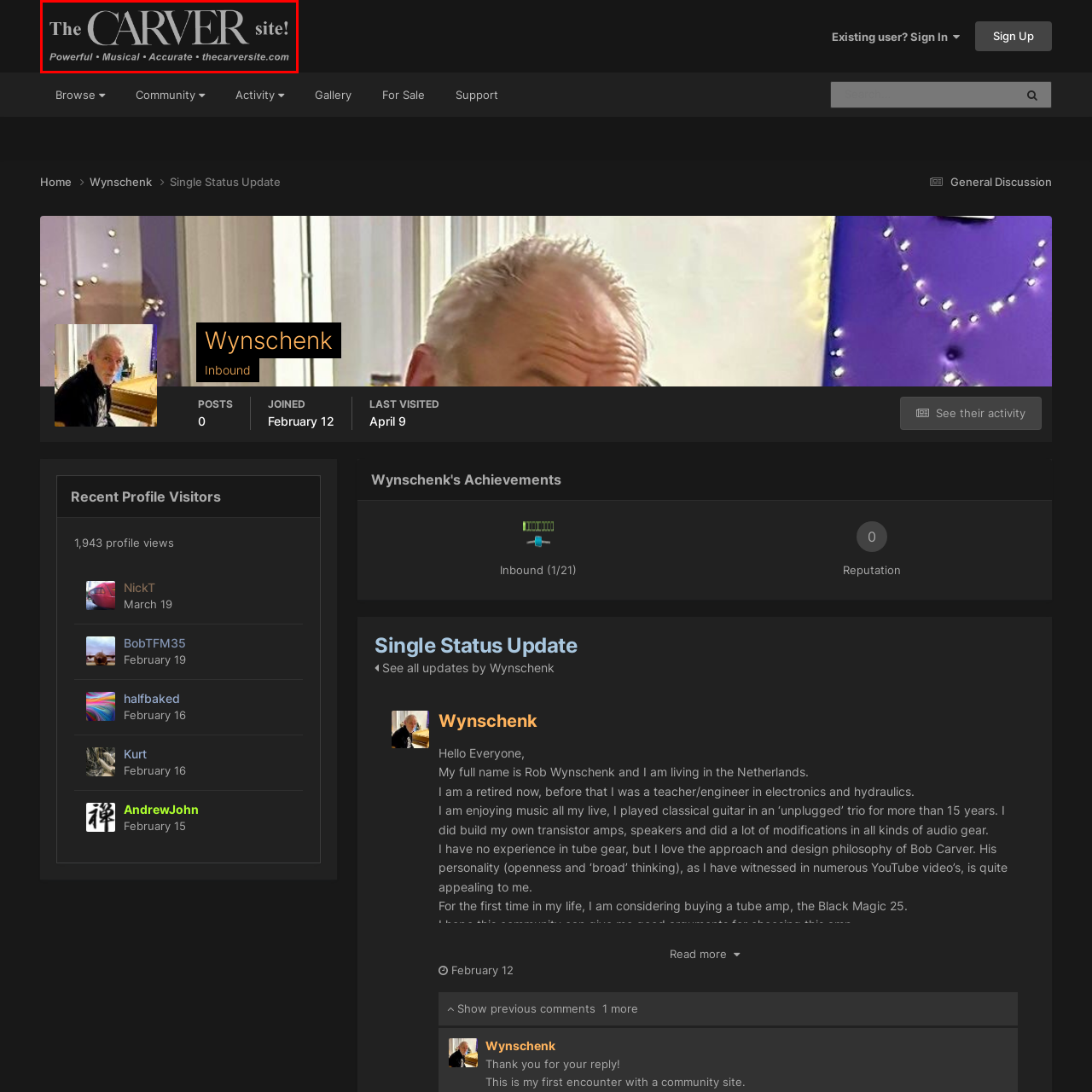Concentrate on the image marked by the red box, What is the primary focus of 'The Carver Site'?
 Your answer should be a single word or phrase.

Audio technology